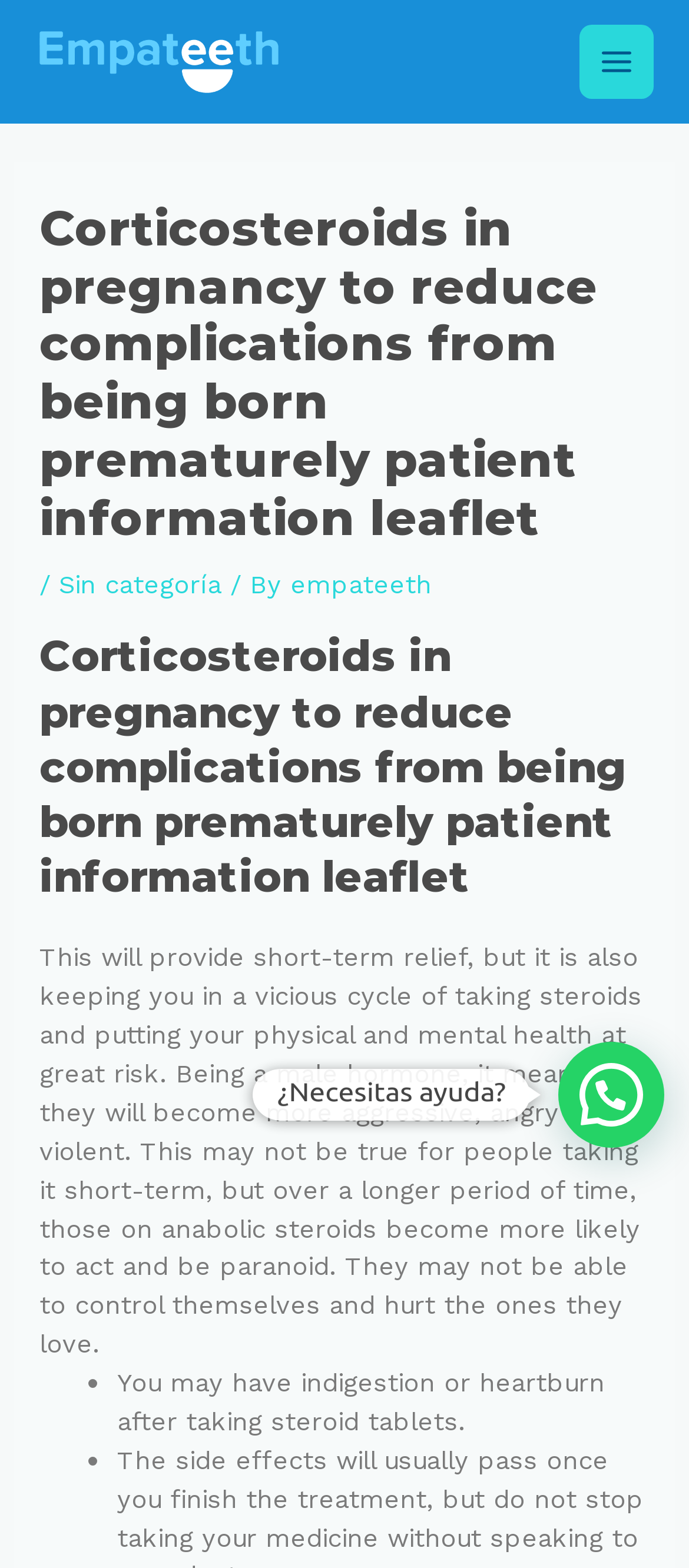Identify the bounding box of the HTML element described as: "Sin categoría".

[0.086, 0.362, 0.322, 0.383]